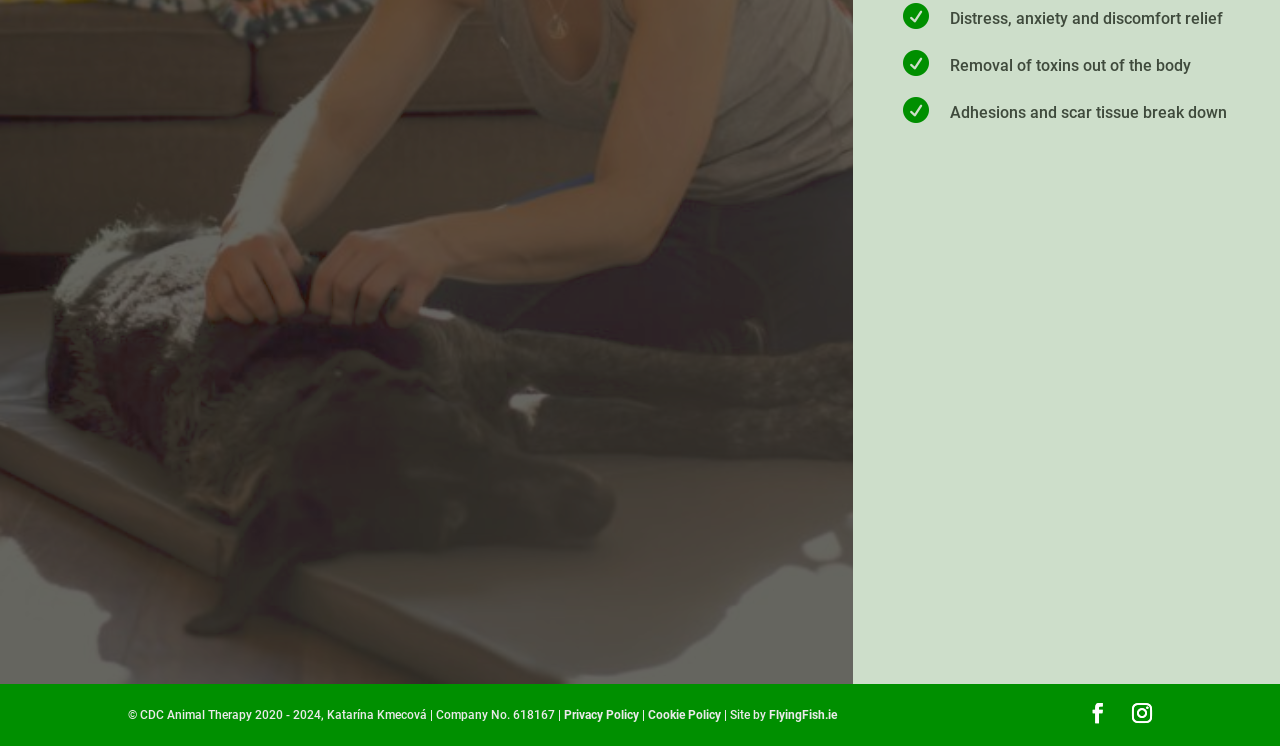Locate the bounding box of the UI element based on this description: "Cookie Policy". Provide four float numbers between 0 and 1 as [left, top, right, bottom].

[0.506, 0.949, 0.563, 0.968]